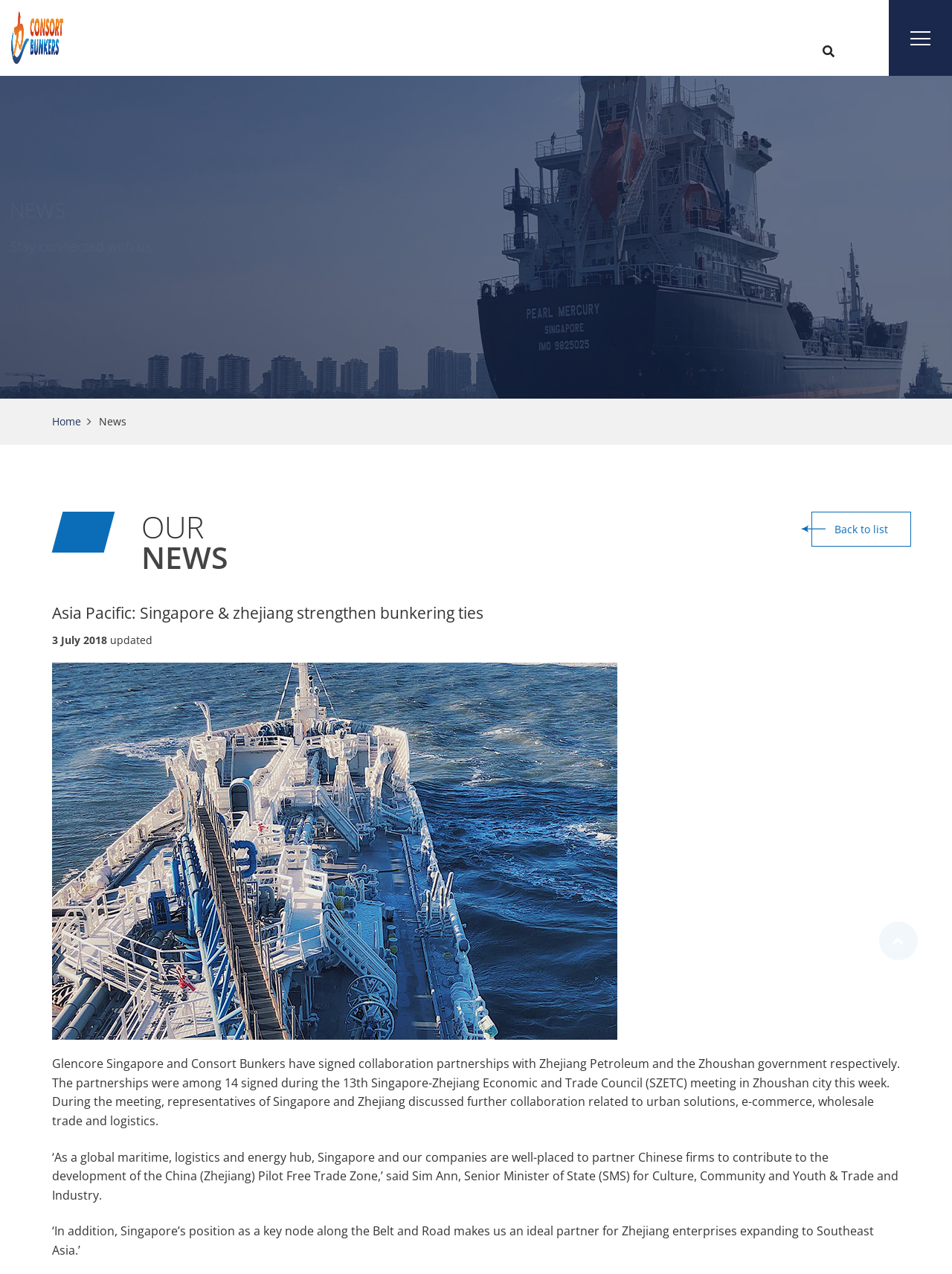What is the name of the city where the meeting took place?
Using the information from the image, provide a comprehensive answer to the question.

I found the name of the city where the meeting took place by reading the text 'during the 13th Singapore-Zhejiang Economic and Trade Council (SZETC) meeting in Zhoushan city this week.' which is located in the middle of the article.